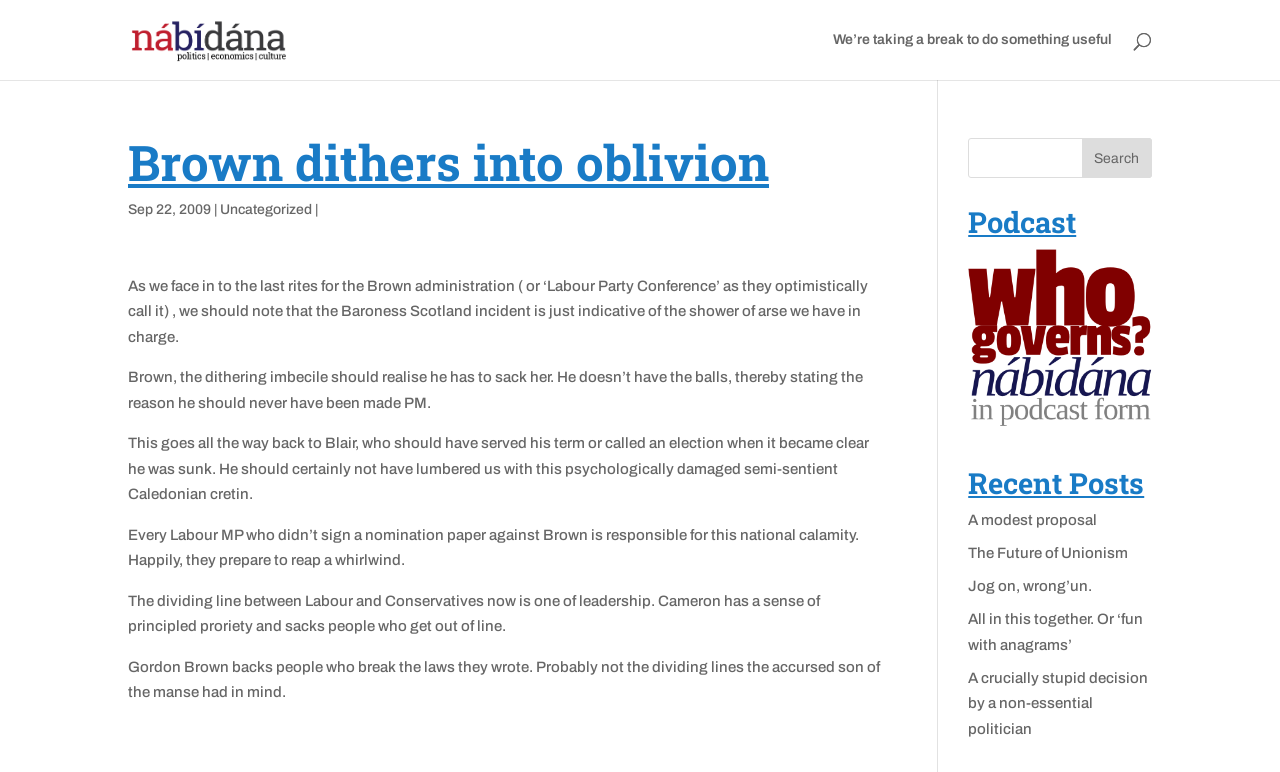Determine the bounding box coordinates of the clickable element to complete this instruction: "Visit the 'A modest proposal' post". Provide the coordinates in the format of four float numbers between 0 and 1, [left, top, right, bottom].

[0.756, 0.664, 0.857, 0.684]